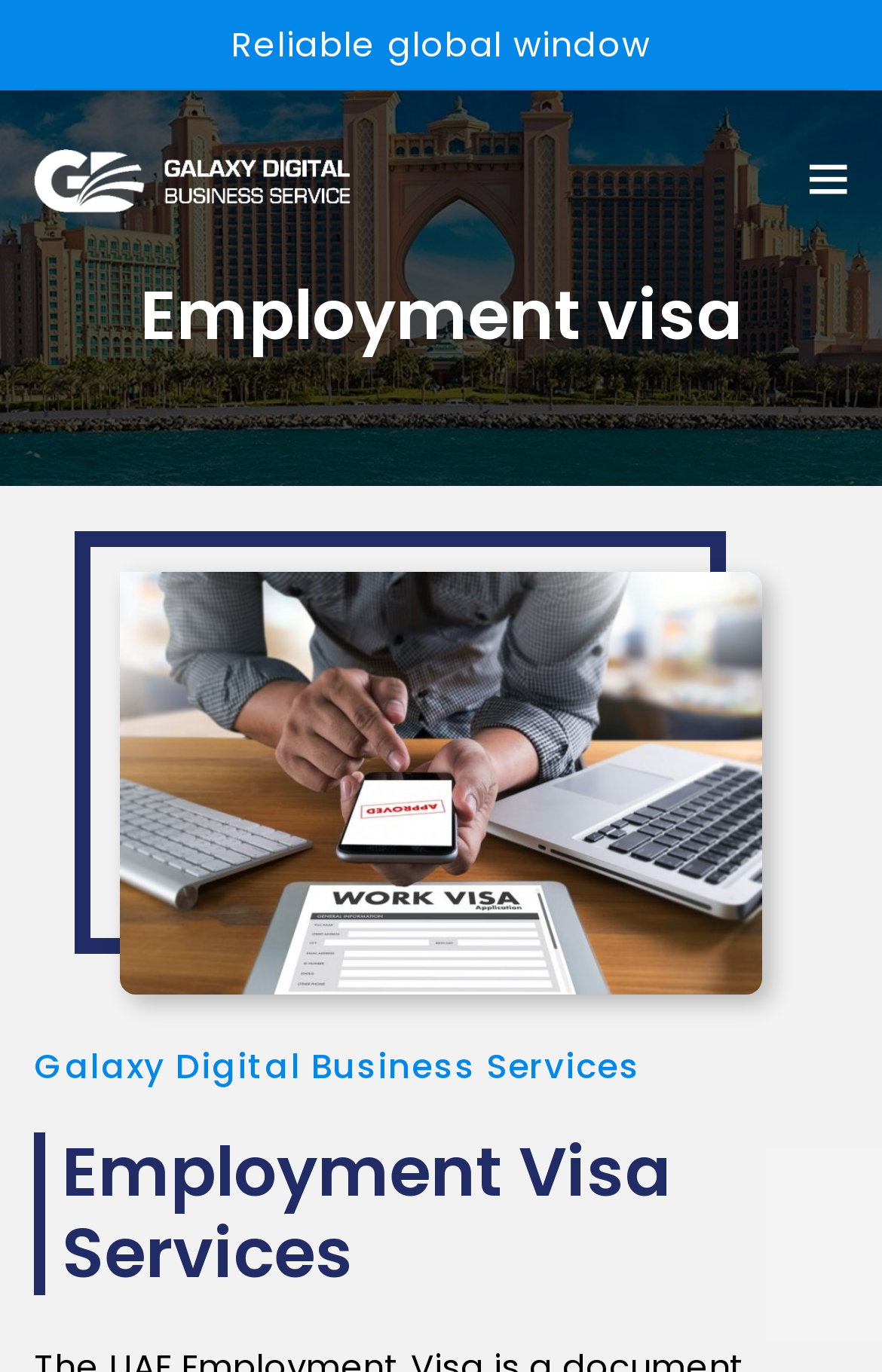Bounding box coordinates are specified in the format (top-left x, top-left y, bottom-right x, bottom-right y). All values are floating point numbers bounded between 0 and 1. Please provide the bounding box coordinate of the region this sentence describes: Menu

[0.892, 0.099, 0.987, 0.165]